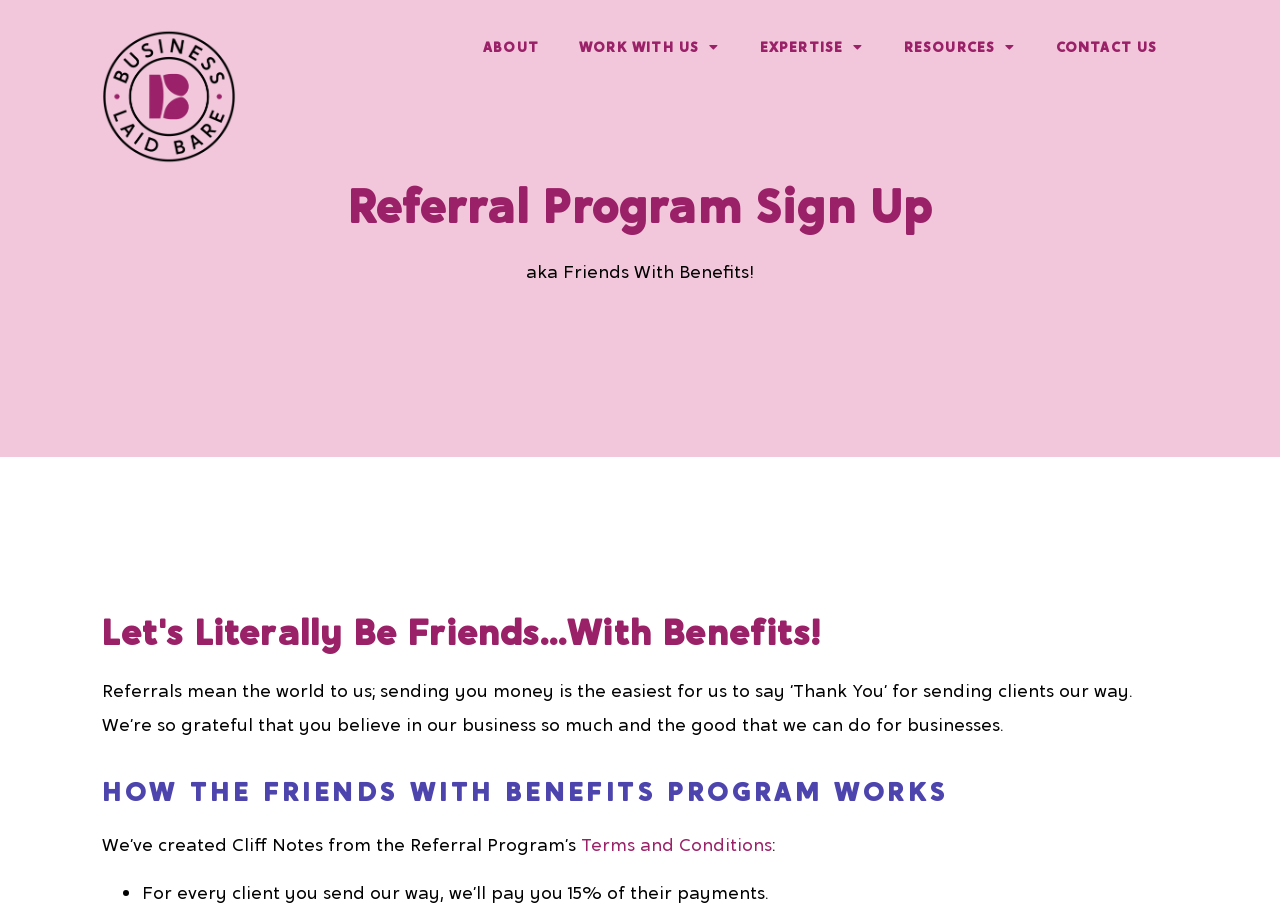What is the relationship between the business and its referrers?
Give a one-word or short phrase answer based on the image.

Friends